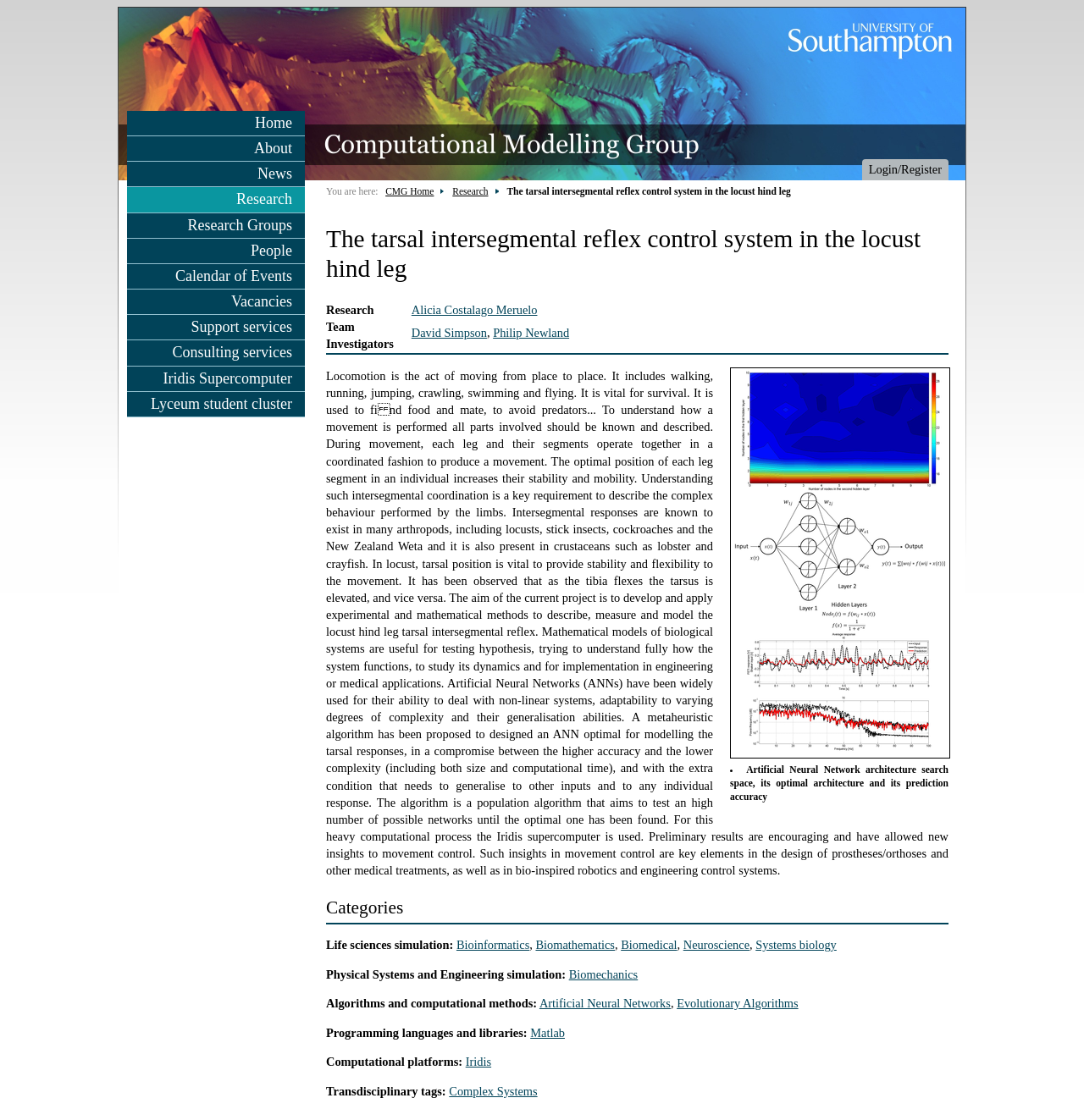Determine the coordinates of the bounding box for the clickable area needed to execute this instruction: "Visit the 'Research' page".

[0.117, 0.167, 0.281, 0.189]